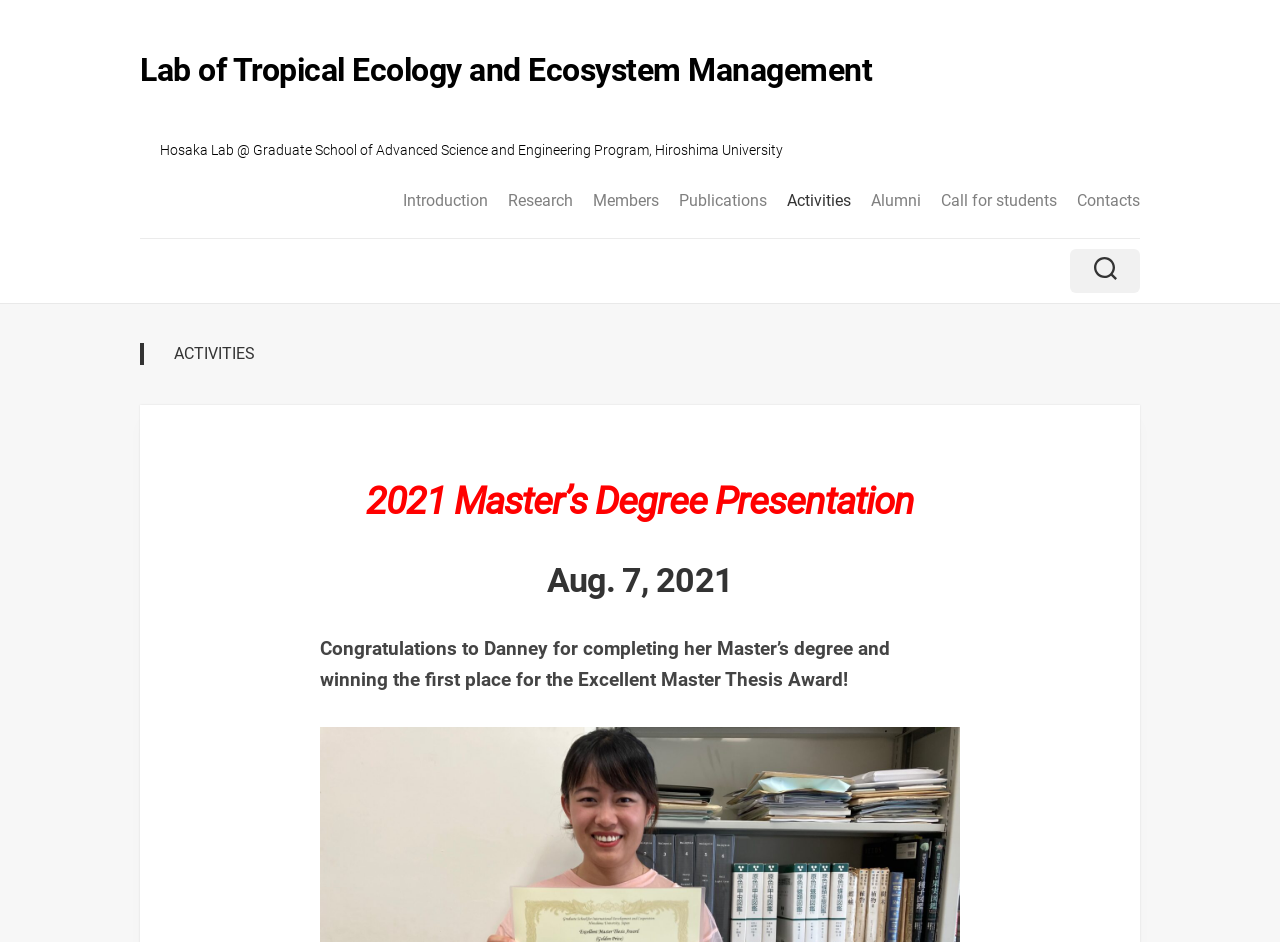Can you find the bounding box coordinates for the element to click on to achieve the instruction: "visit alumni page"?

[0.68, 0.202, 0.72, 0.223]